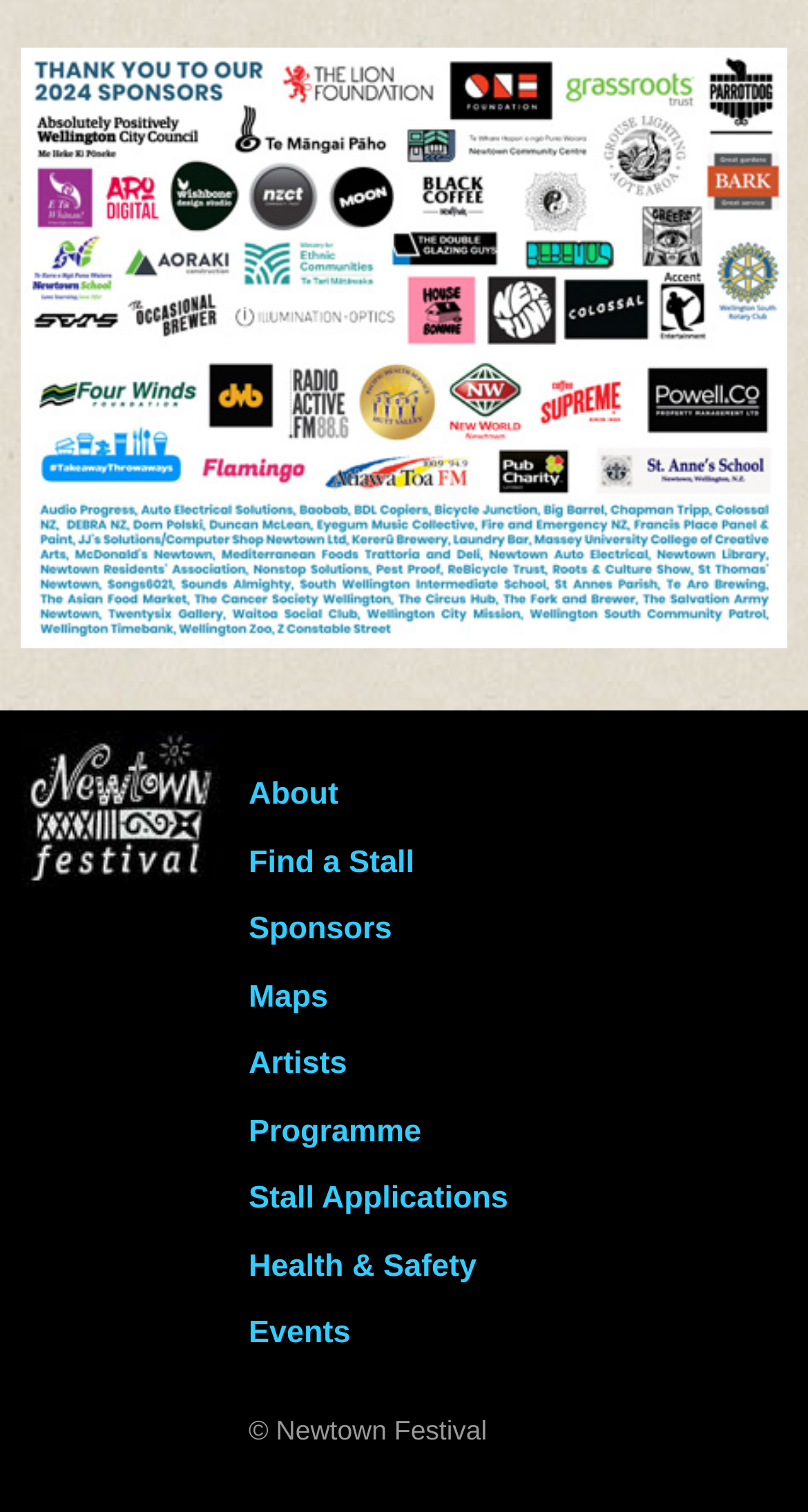What is the purpose of the webpage?
Please provide a comprehensive and detailed answer to the question.

Based on the links and text on the webpage, I inferred that the purpose of the webpage is to provide information about the Newtown Festival, such as finding stalls, sponsors, maps, artists, and programme.